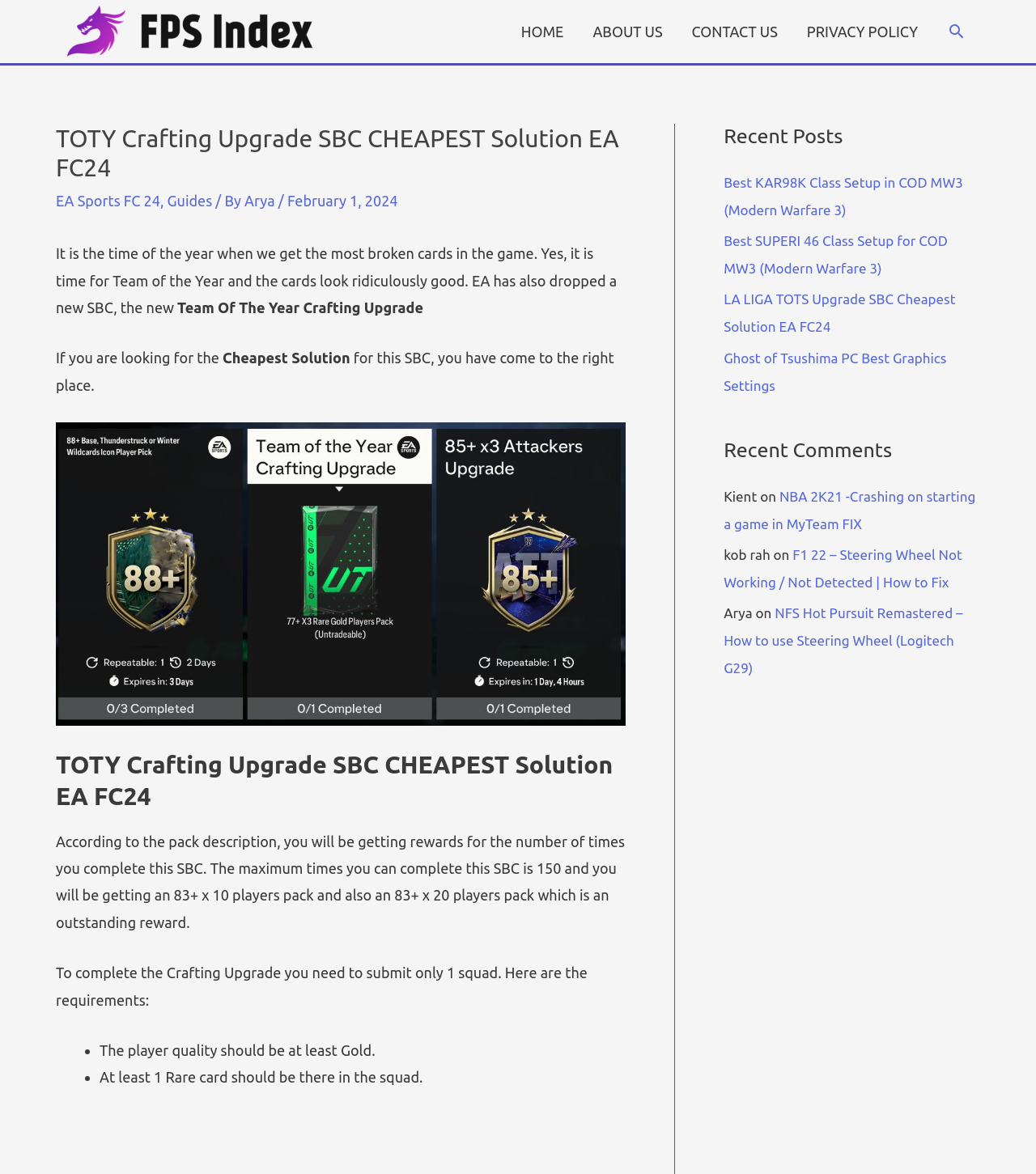Please specify the bounding box coordinates of the element that should be clicked to execute the given instruction: 'View the article about Best KAR98K Class Setup in COD MW3'. Ensure the coordinates are four float numbers between 0 and 1, expressed as [left, top, right, bottom].

[0.699, 0.149, 0.93, 0.185]